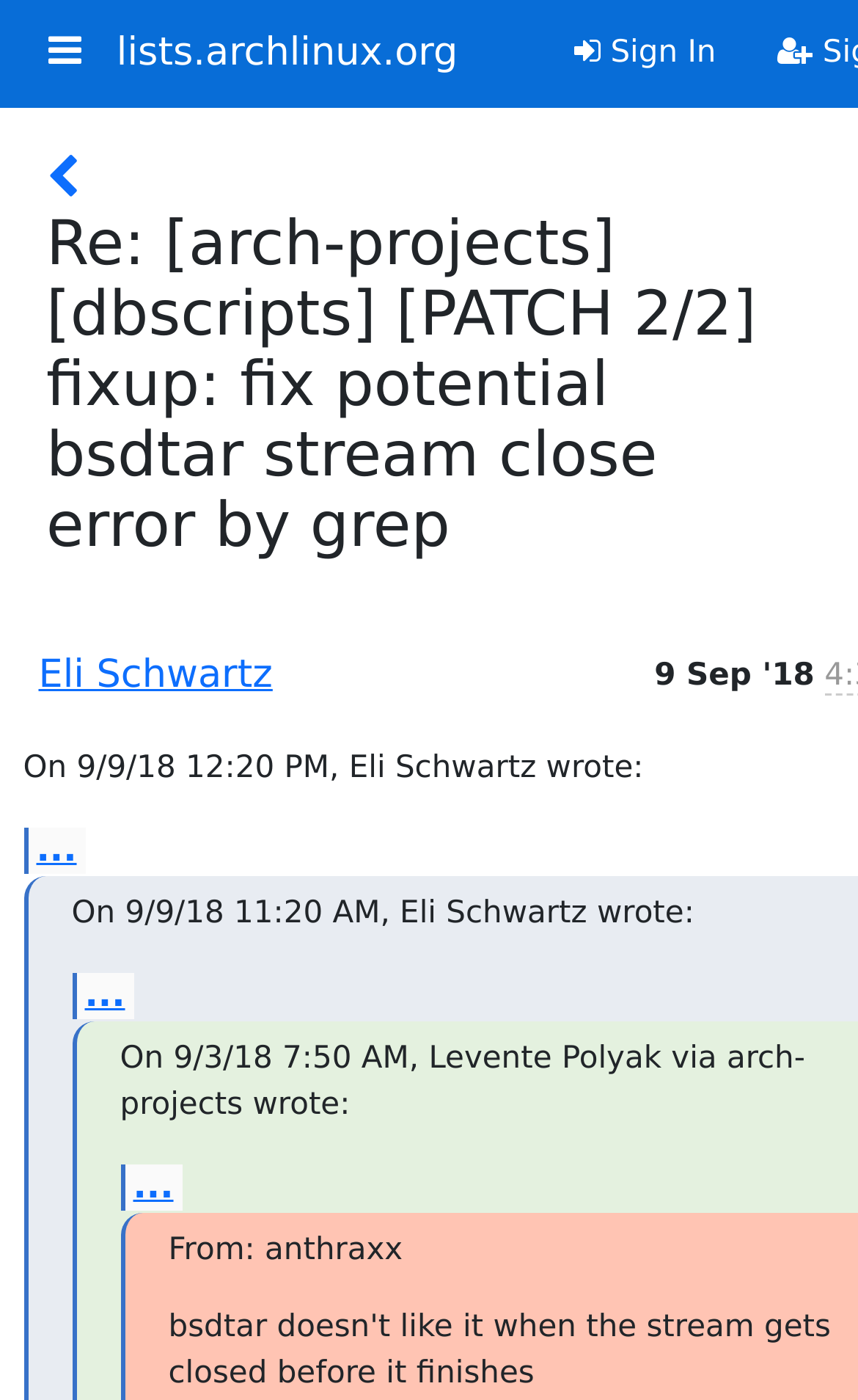Find the bounding box coordinates of the clickable area required to complete the following action: "Sign in".

[0.633, 0.011, 0.87, 0.066]